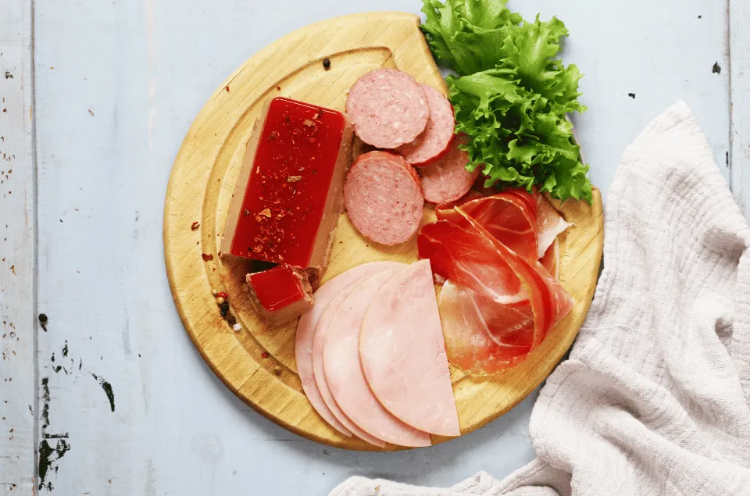Look at the image and give a detailed response to the following question: What is the purpose of the fresh leaf of crisp green lettuce?

According to the caption, the fresh leaf of crisp green lettuce adds a pop of color, which means it enhances the visual appeal of the arrangement by providing a contrasting color to the meats and other elements.